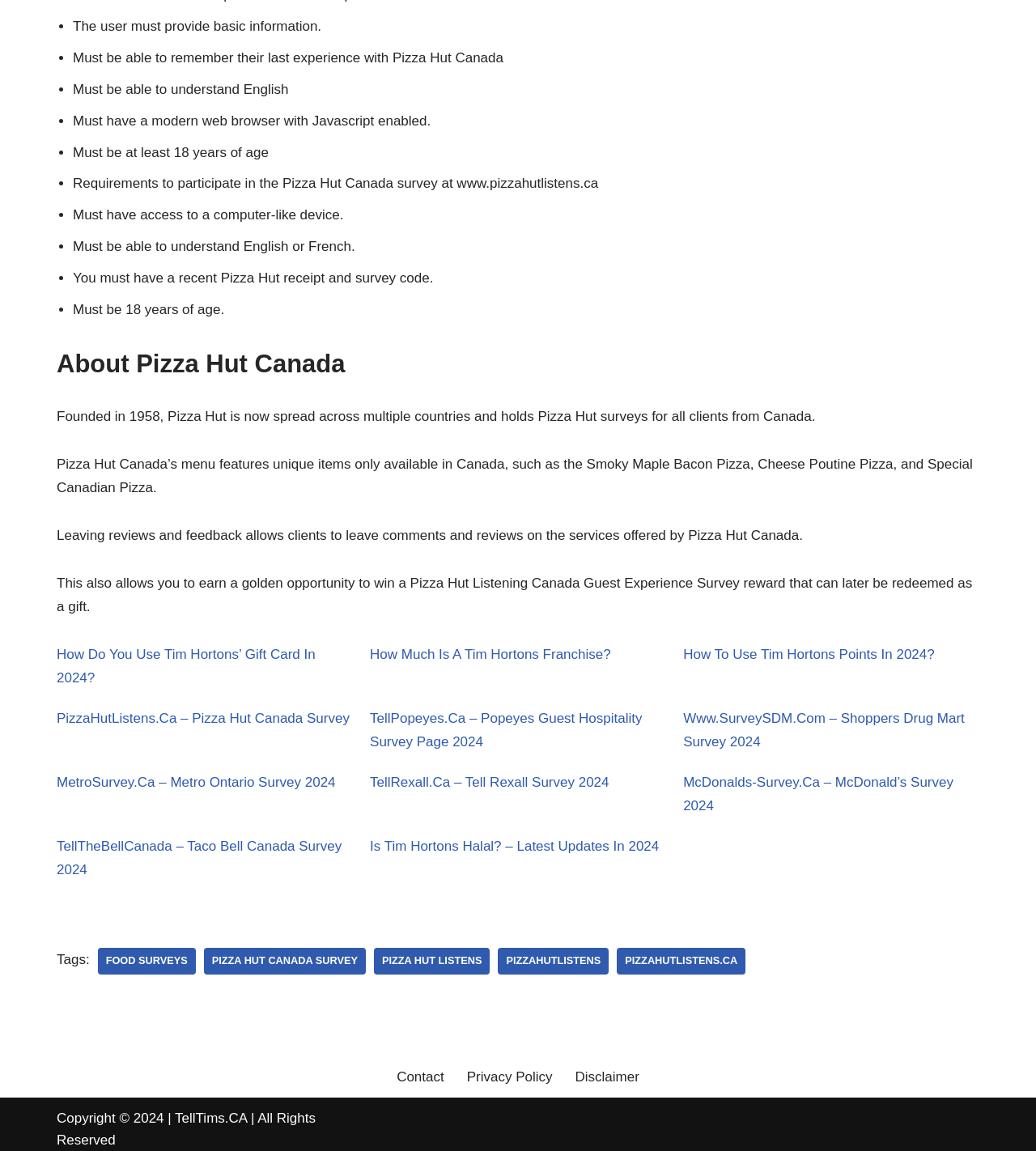Use a single word or phrase to answer this question: 
What is the purpose of the Pizza Hut Canada survey?

To provide feedback